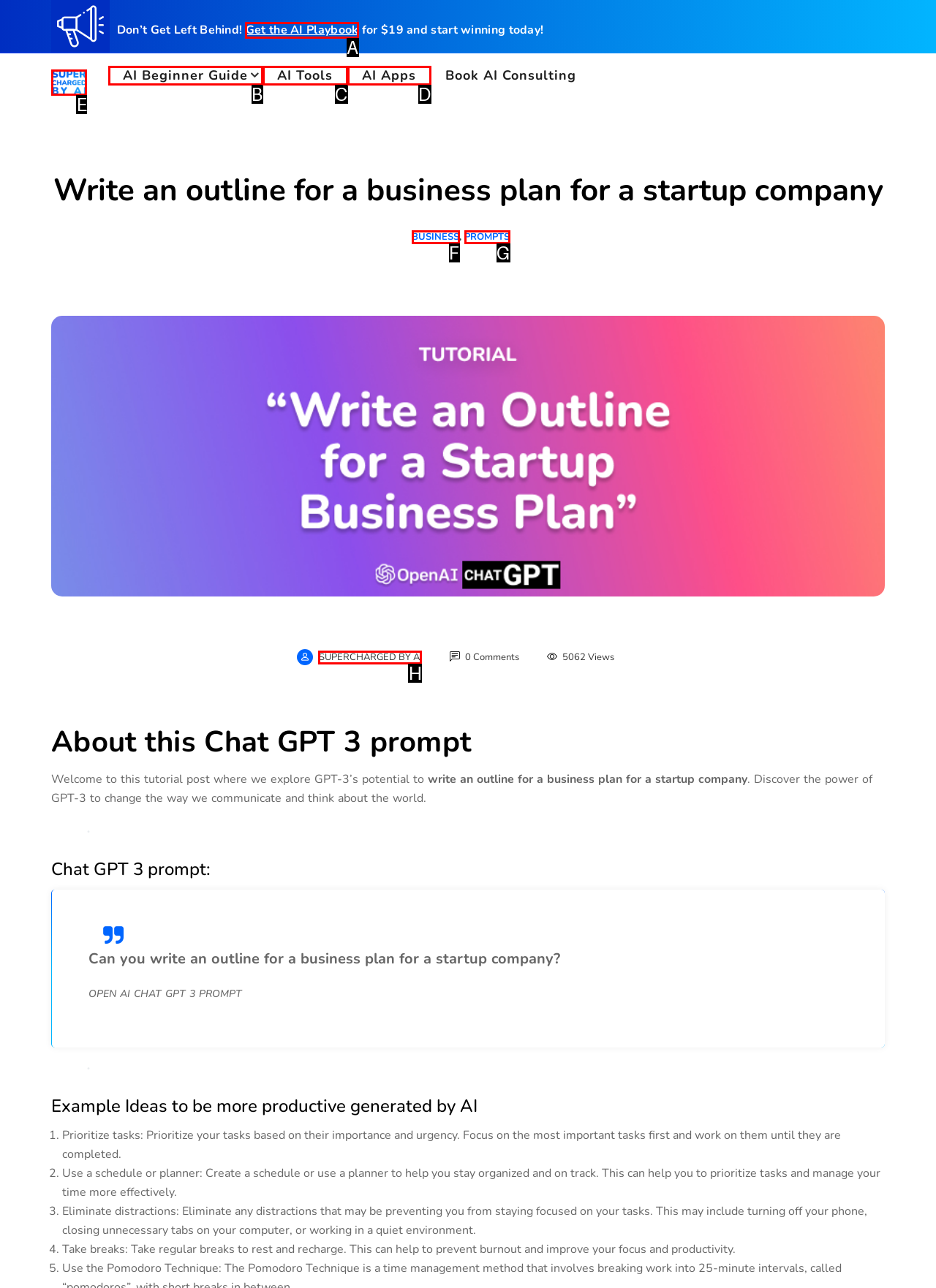Given the description: AI Tools, select the HTML element that best matches it. Reply with the letter of your chosen option.

C